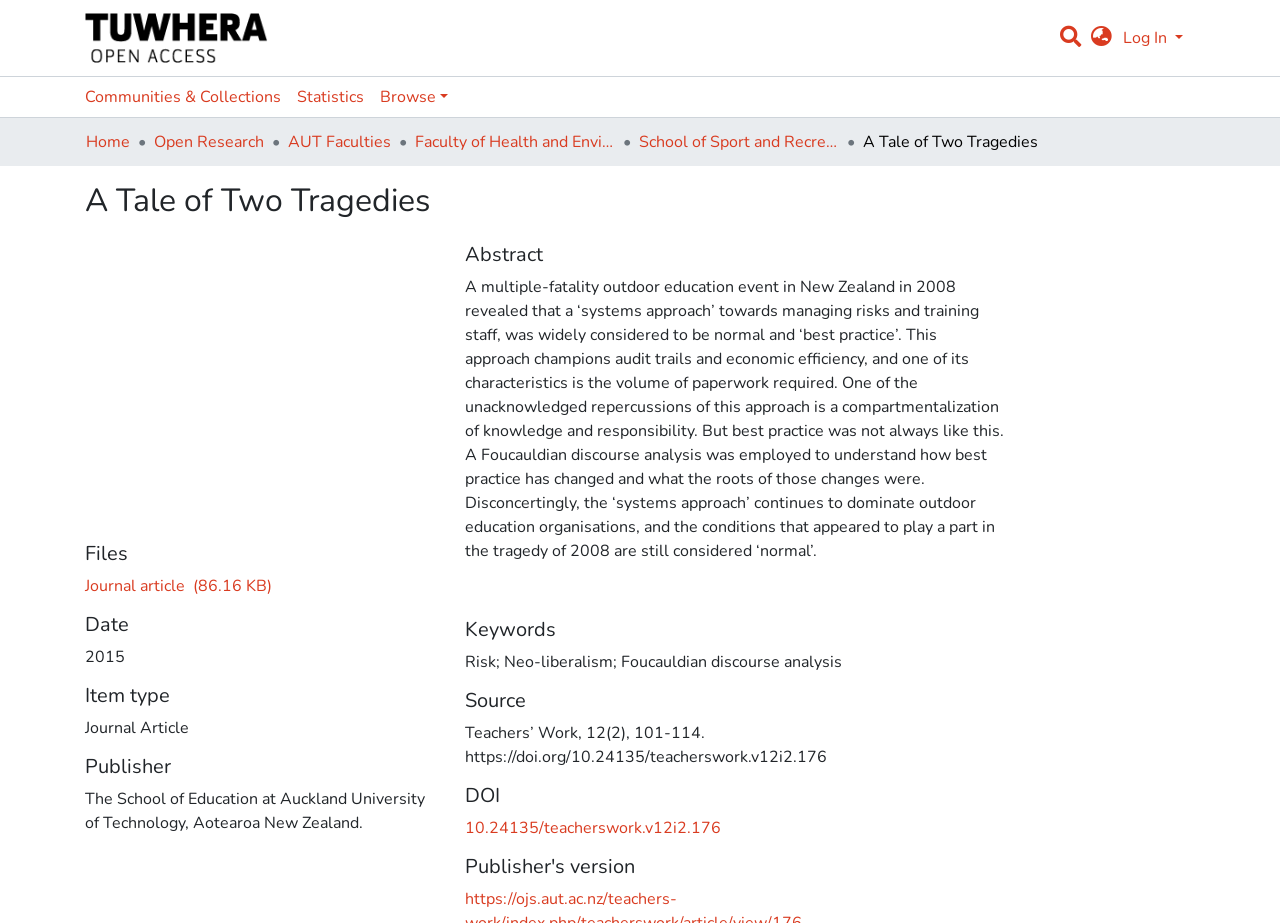Please determine the bounding box coordinates of the section I need to click to accomplish this instruction: "Switch language".

[0.847, 0.028, 0.874, 0.054]